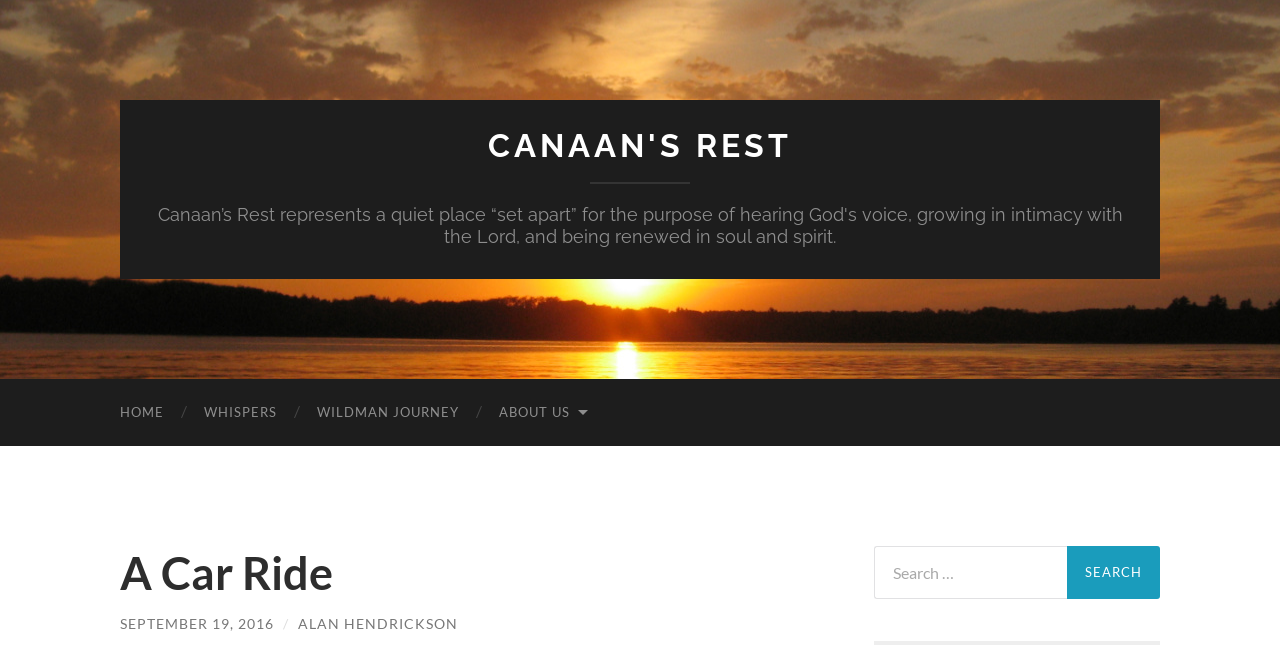Determine the bounding box coordinates of the section to be clicked to follow the instruction: "read about A Car Ride". The coordinates should be given as four float numbers between 0 and 1, formatted as [left, top, right, bottom].

[0.094, 0.822, 0.622, 0.903]